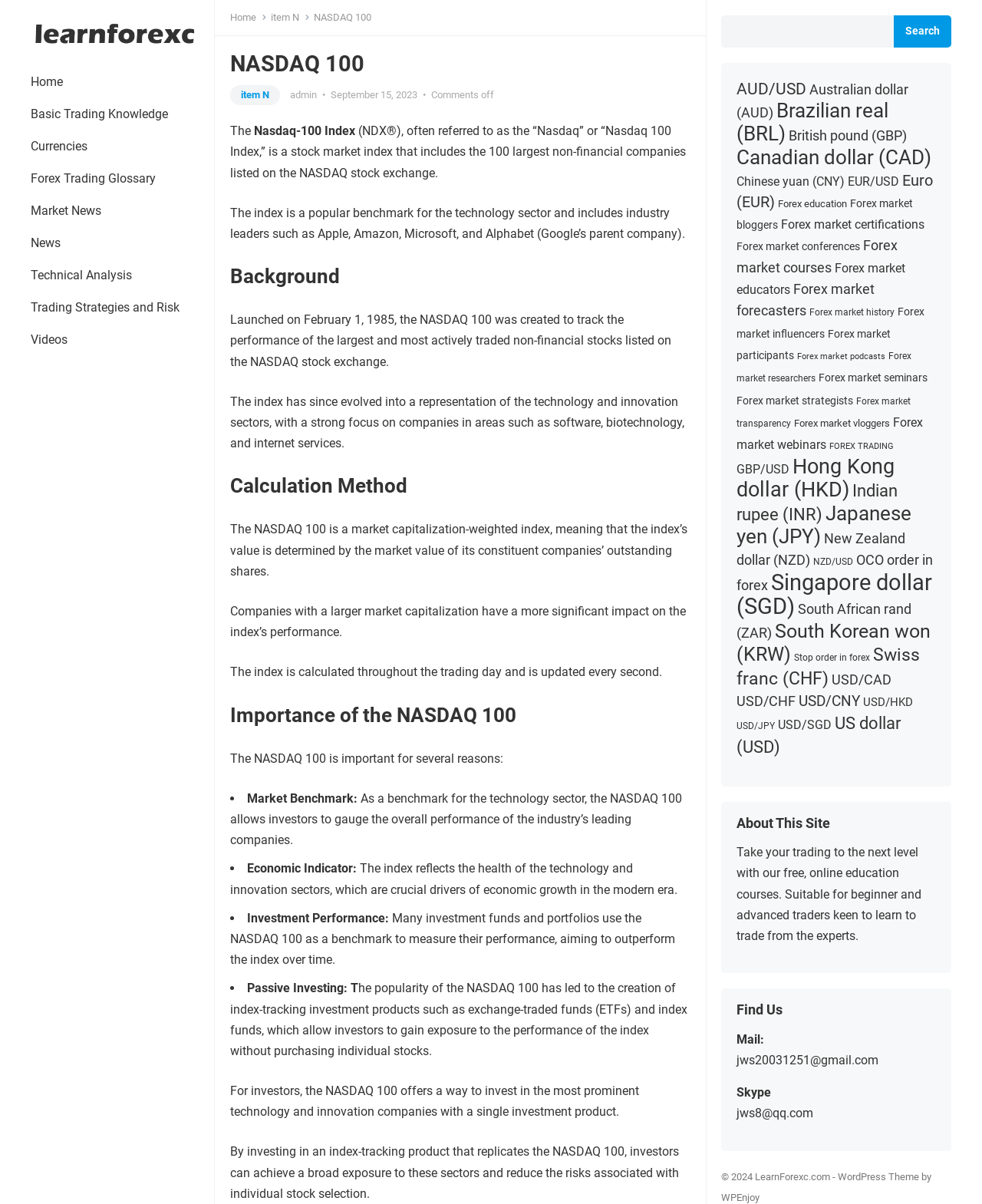What is the calculation method of the NASDAQ 100?
Using the image as a reference, answer with just one word or a short phrase.

Market capitalization-weighted